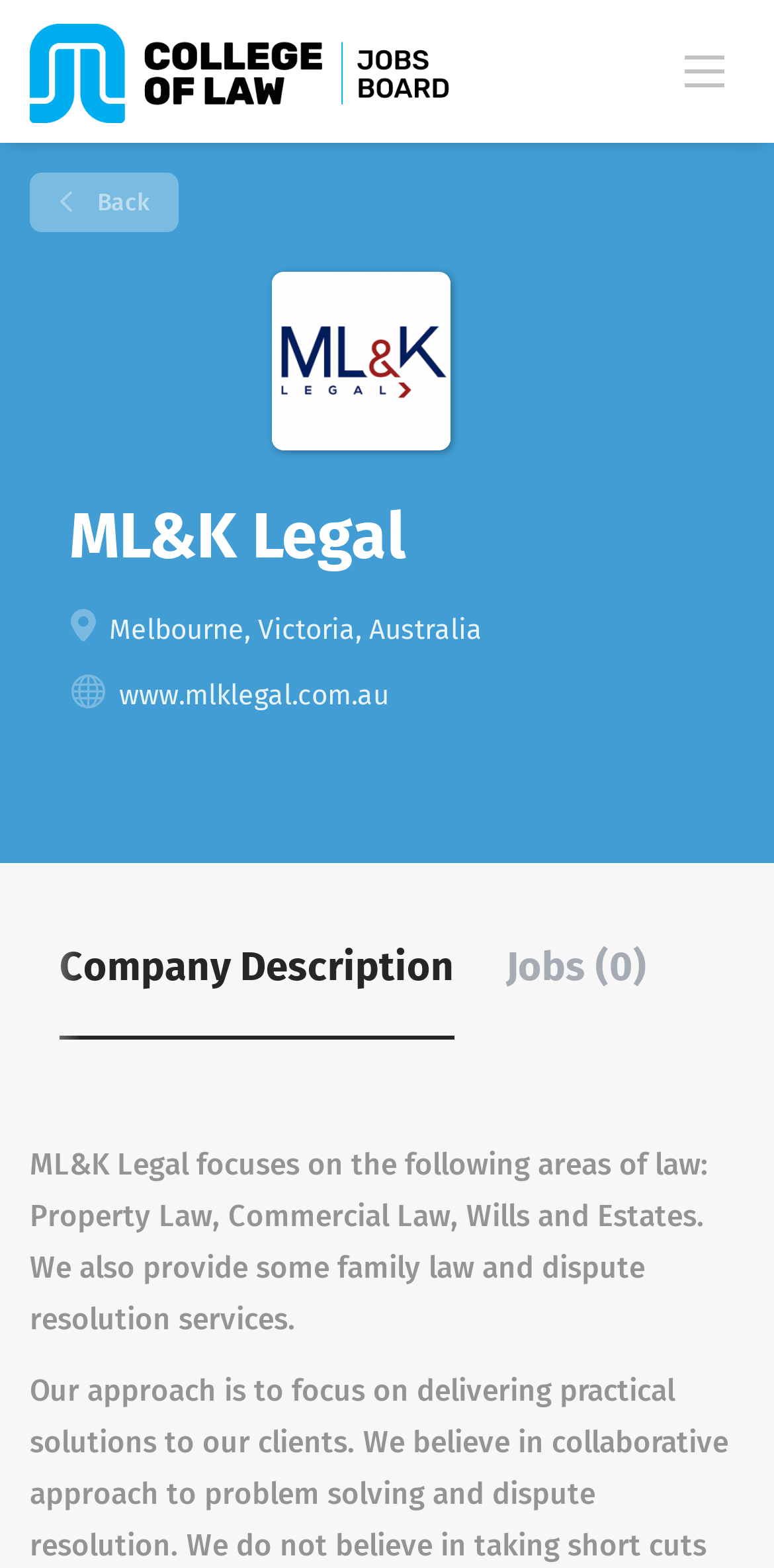What is the name of the company?
Based on the image, provide a one-word or brief-phrase response.

ML&K Legal